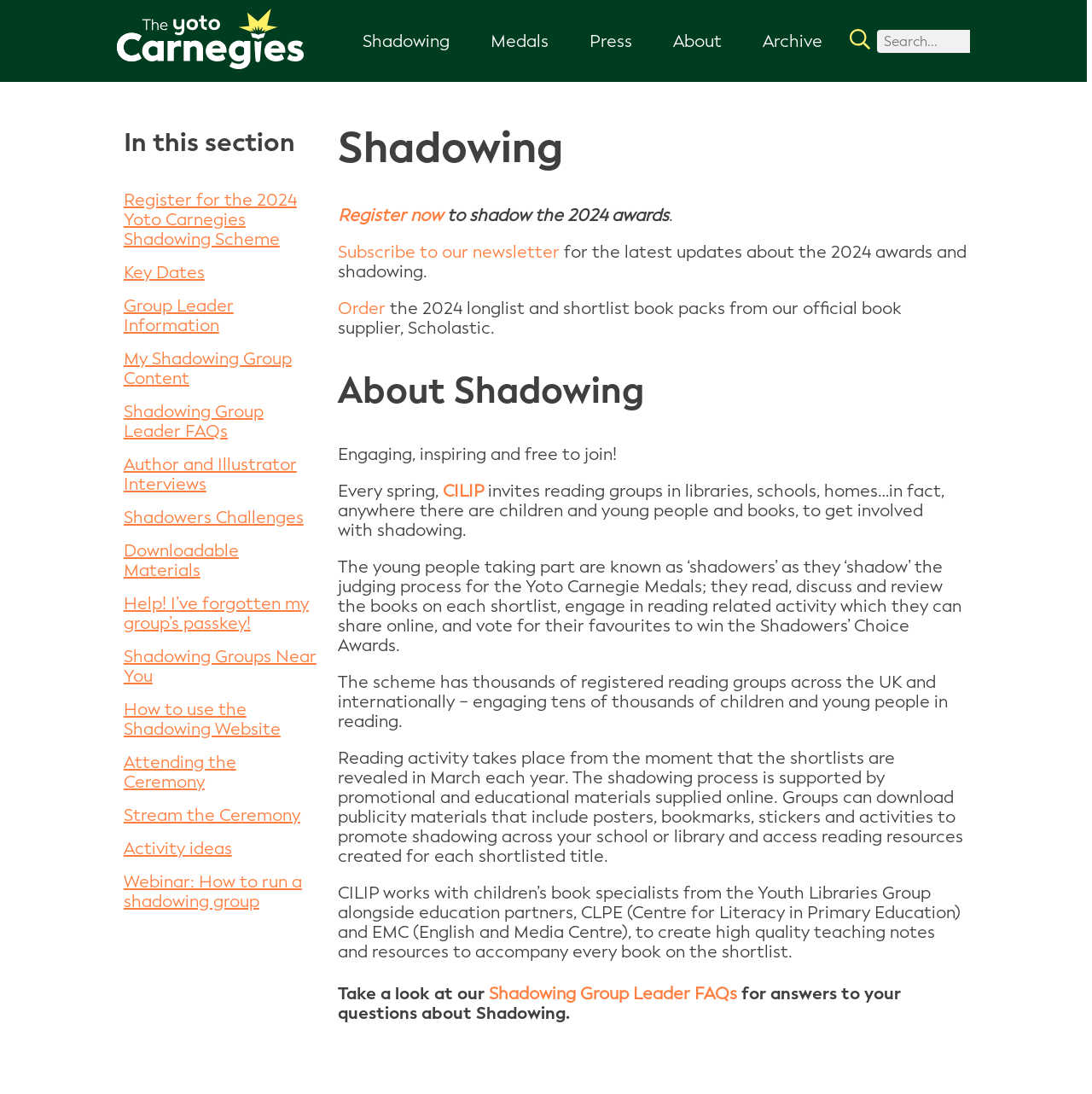Can you show the bounding box coordinates of the region to click on to complete the task described in the instruction: "Explore the Open House event"?

None